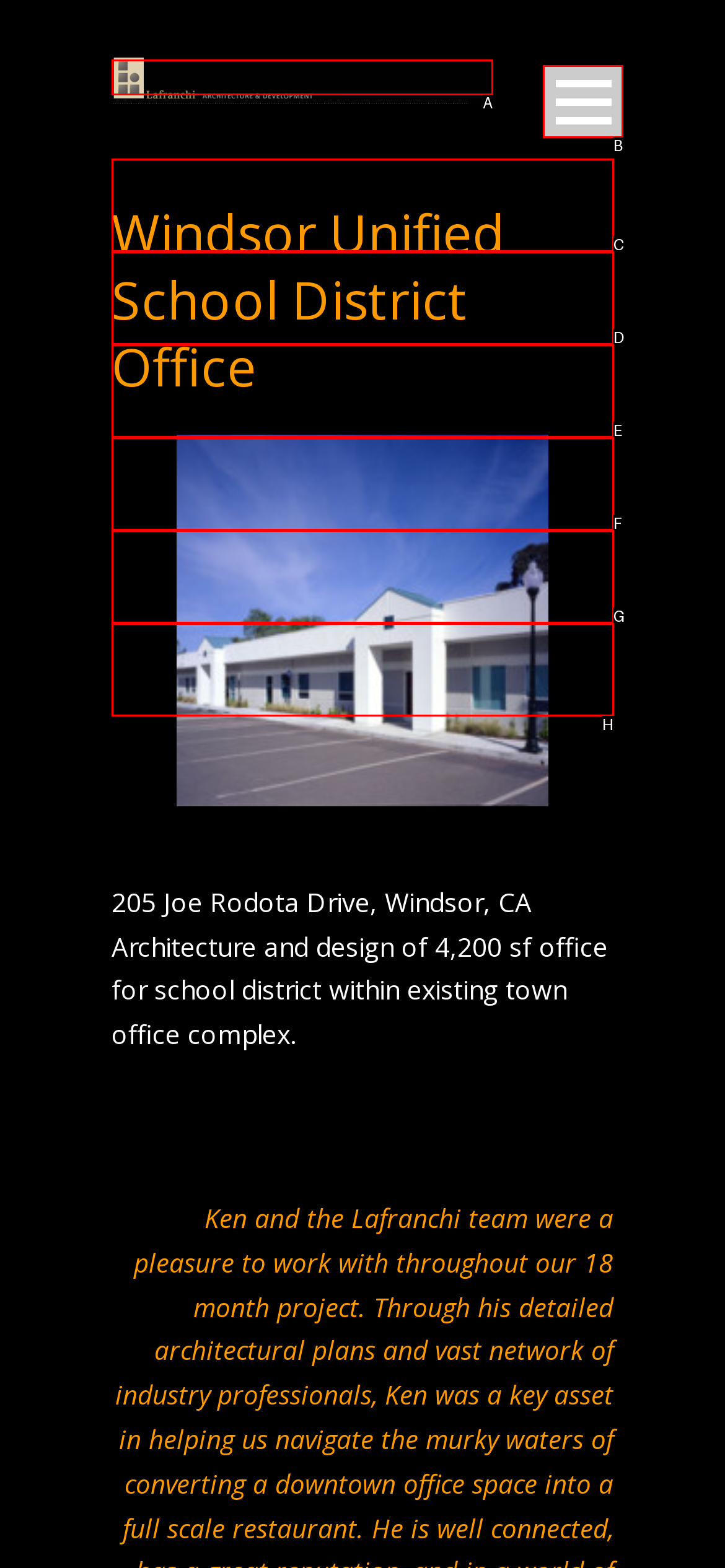Choose the letter that best represents the description: Portfolio. Answer with the letter of the selected choice directly.

E